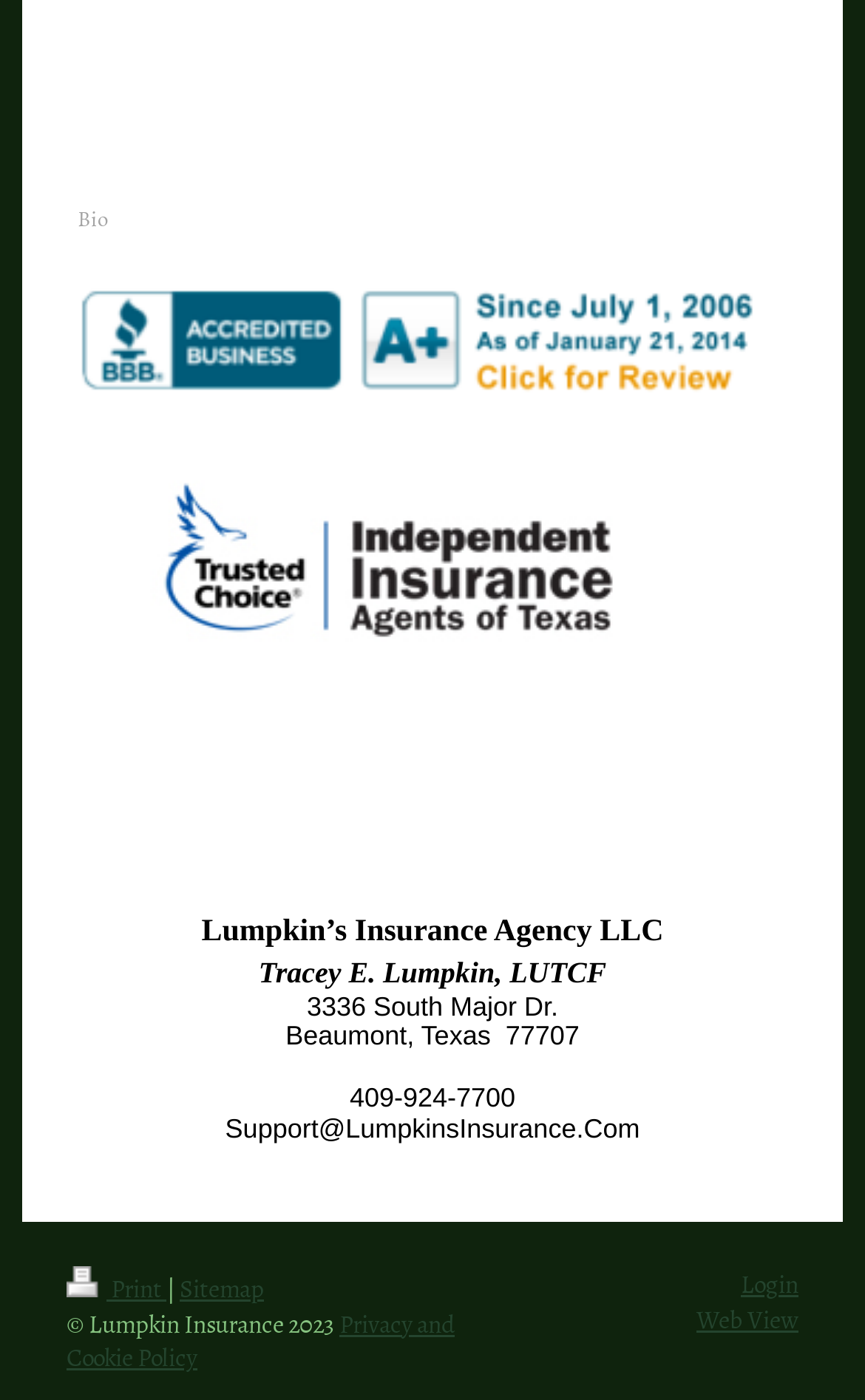Provide the bounding box coordinates of the UI element that matches the description: "Sitemap".

[0.208, 0.906, 0.305, 0.933]